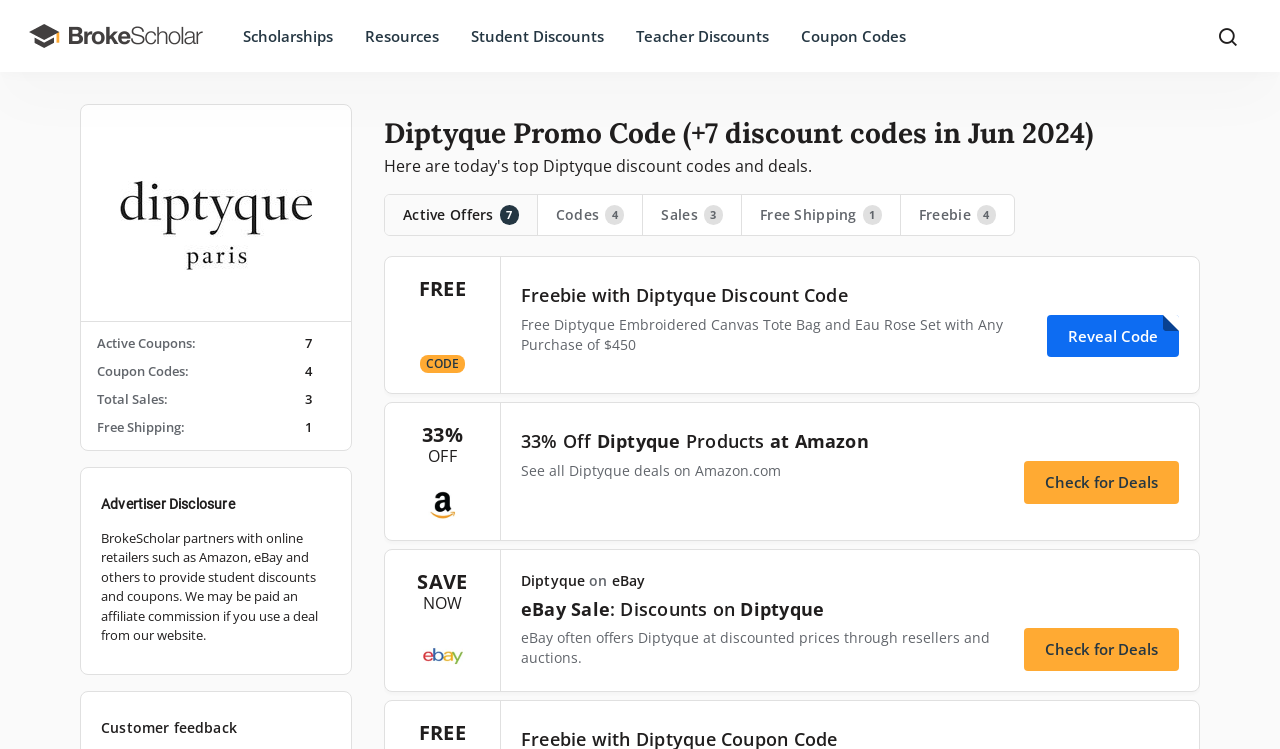Answer this question in one word or a short phrase: How many active offers are there?

7